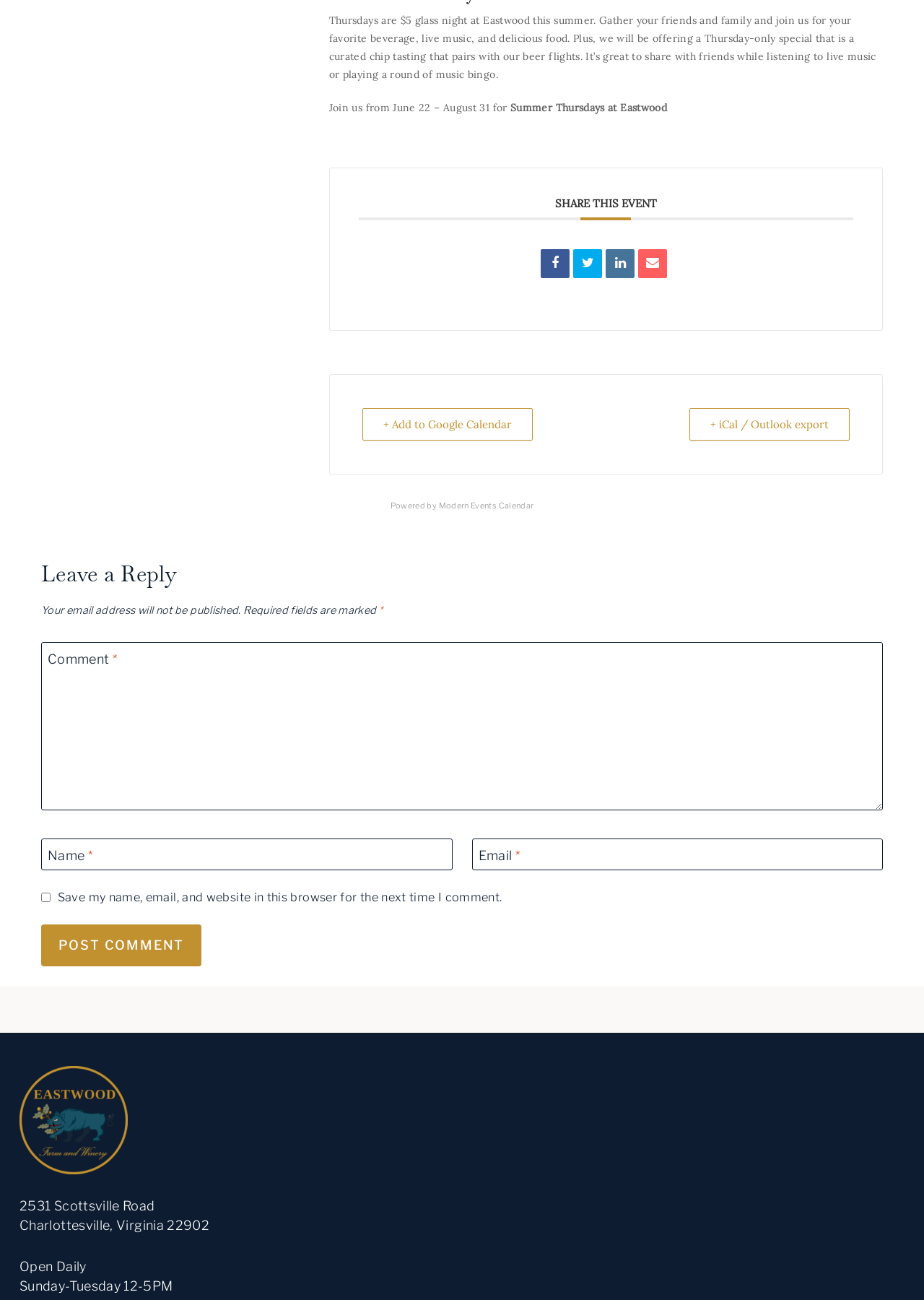Can you give a comprehensive explanation to the question given the content of the image?
What is the address of Eastwood?

The webpage provides the address of Eastwood as '2531 Scottsville Road, Charlottesville, Virginia 22902', which can be found at the bottom of the page.